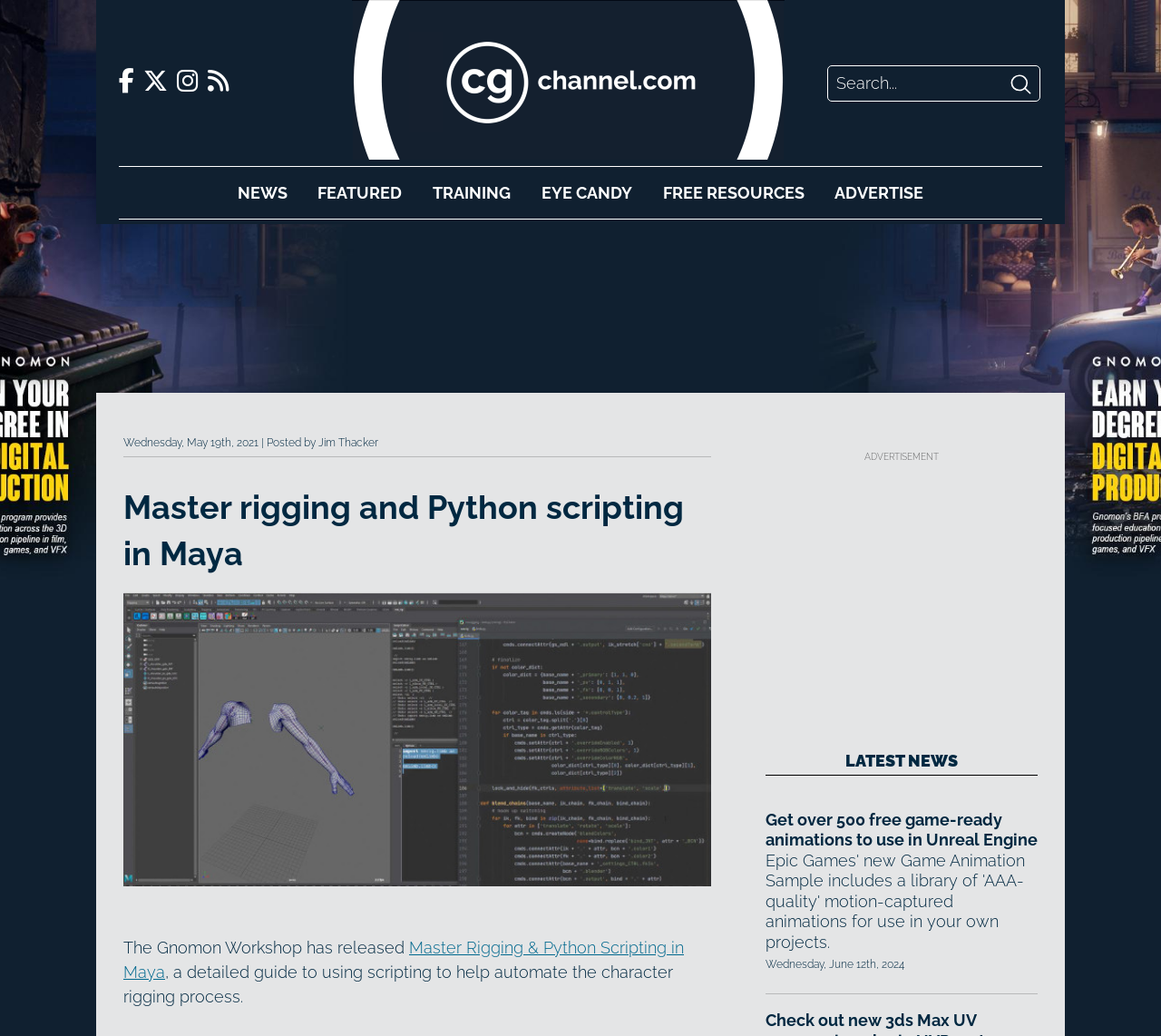What is the category of the latest news article?
Using the information presented in the image, please offer a detailed response to the question.

I found the category of the latest news article by looking at the heading element that says 'LATEST NEWS' which is located inside the iframe element.